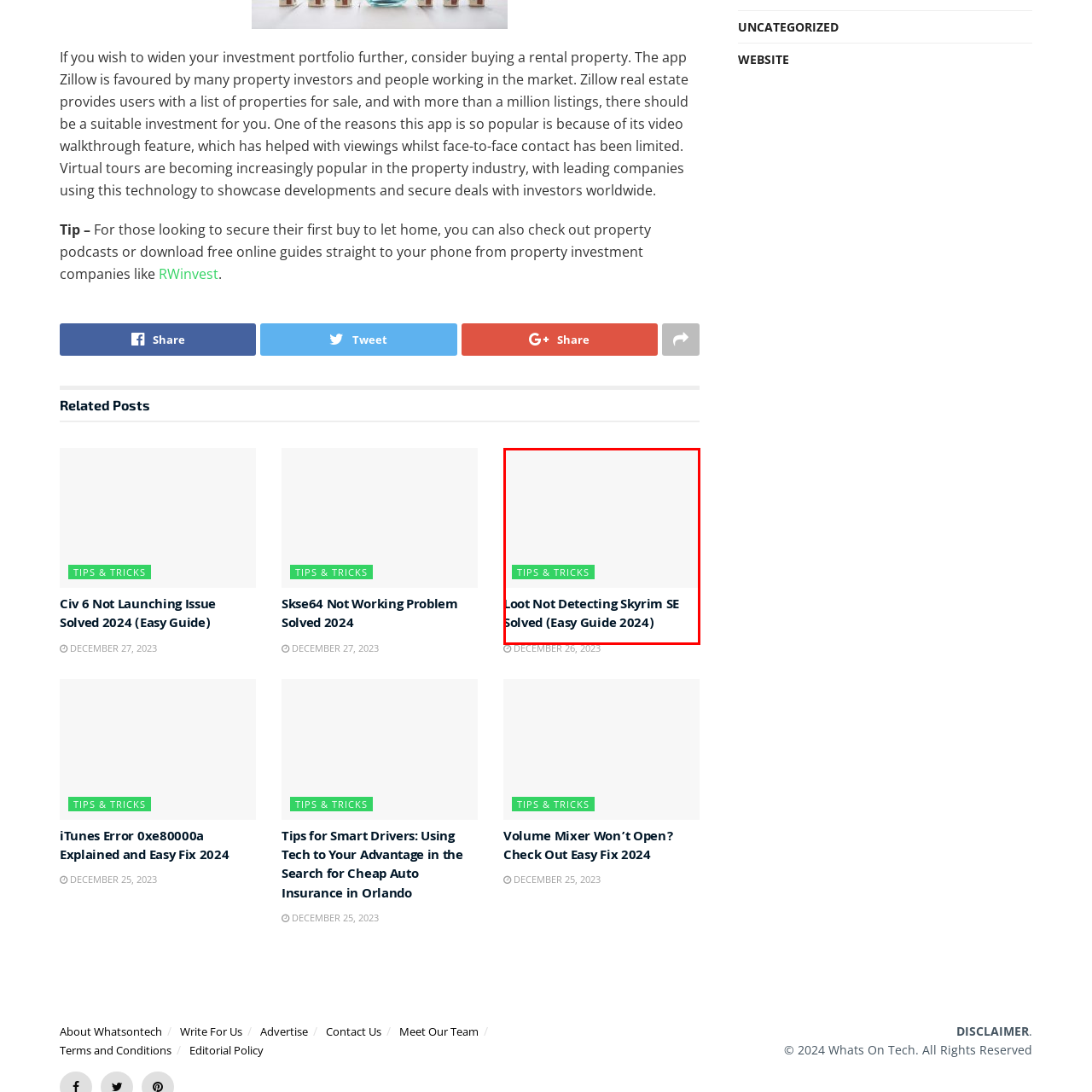Explain comprehensively what is shown in the image marked by the red outline.

The image features a highlight for an article titled "Loot Not Detecting Skyrim SE Solved (Easy Guide 2024)," which addresses a common issue faced by players of the game Skyrim SE. Above the title, there is a prominent green button labeled "TIPS & TRICKS," indicating that this article provides useful solutions and strategies for gamers experiencing loot detection problems. This guide aims to assist players in resolving technical issues, enhancing their gaming experience in 2024.